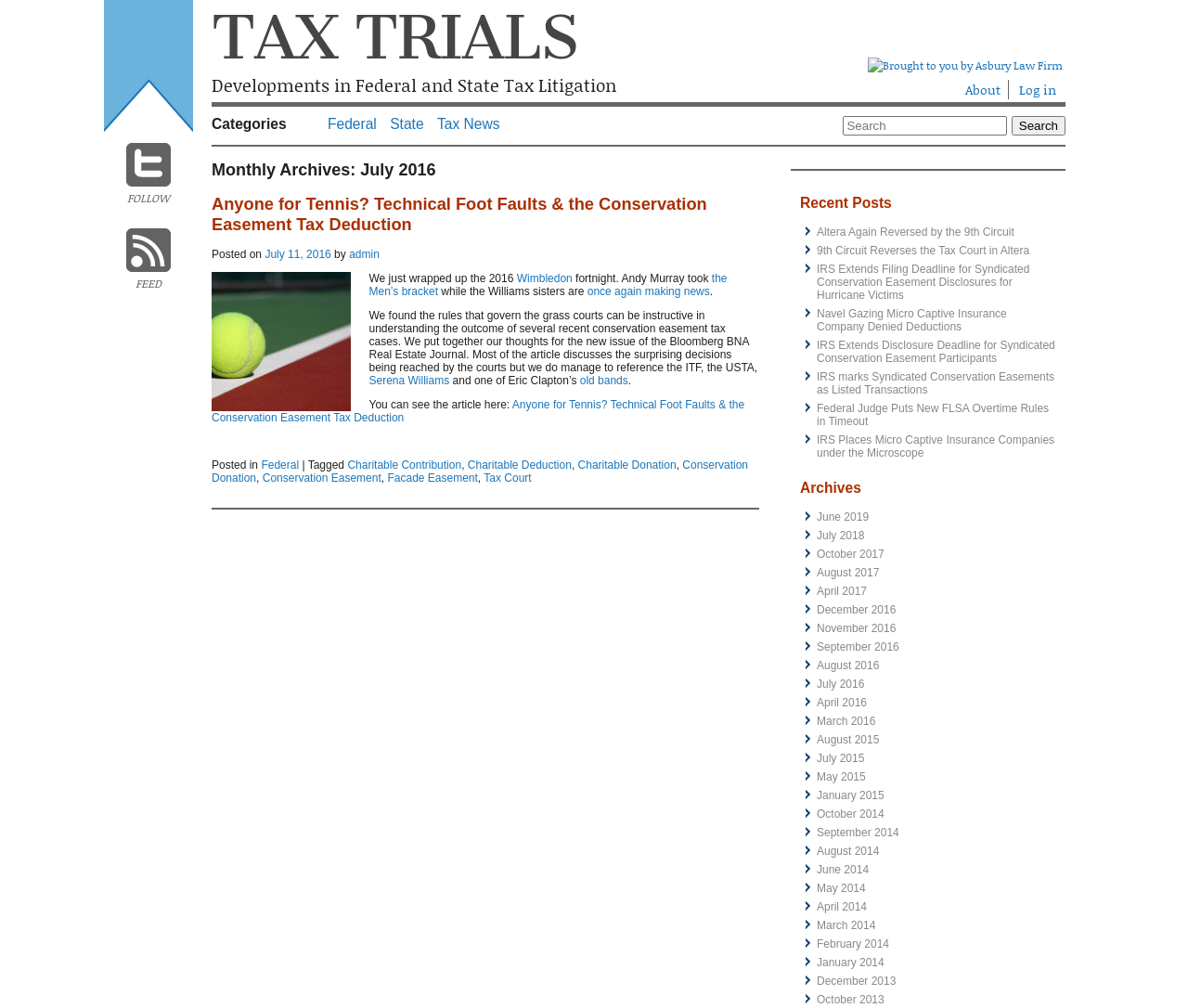Give a short answer to this question using one word or a phrase:
What is the category of the post 'Anyone for Tennis?'

Federal